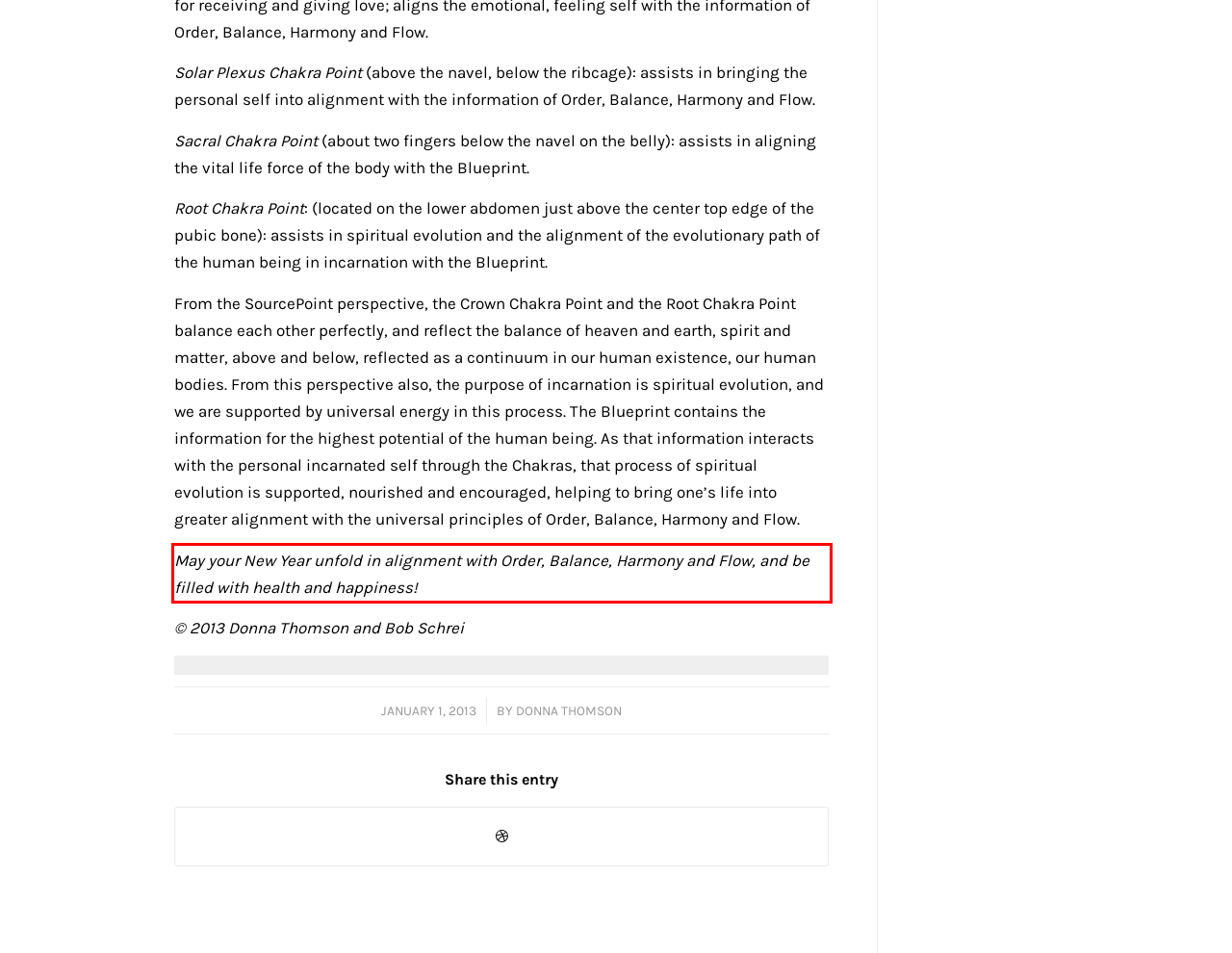You are looking at a screenshot of a webpage with a red rectangle bounding box. Use OCR to identify and extract the text content found inside this red bounding box.

May your New Year unfold in alignment with Order, Balance, Harmony and Flow, and be filled with health and happiness!